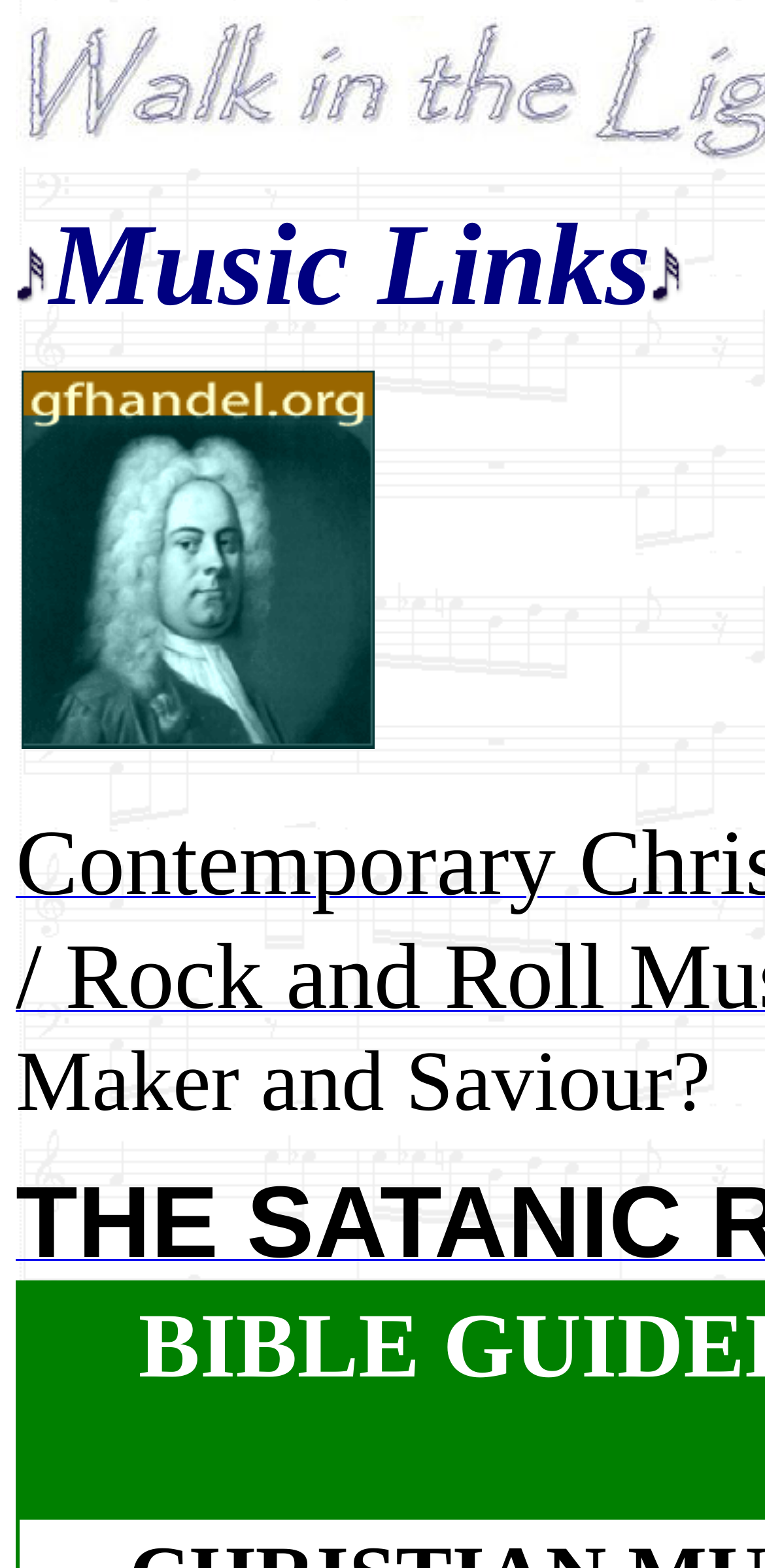Produce a meticulous description of the webpage.

The webpage is titled "Walk in the Light Music Links" and appears to be a simple webpage with a few elements. At the top, there are two images, one on the left and one on the right, with a text "Music Links" in between them. The text "Music Links" is centered at the top of the page.

Below the top section, there is a table cell that occupies most of the page's width. Within this table cell, there is a link that takes up about half of the cell's width. The link has an image associated with it, which is positioned to the left of the link. The image is slightly taller than the link.

There is no other notable text or content on the page besides the "Music Links" title and the link with its associated image.